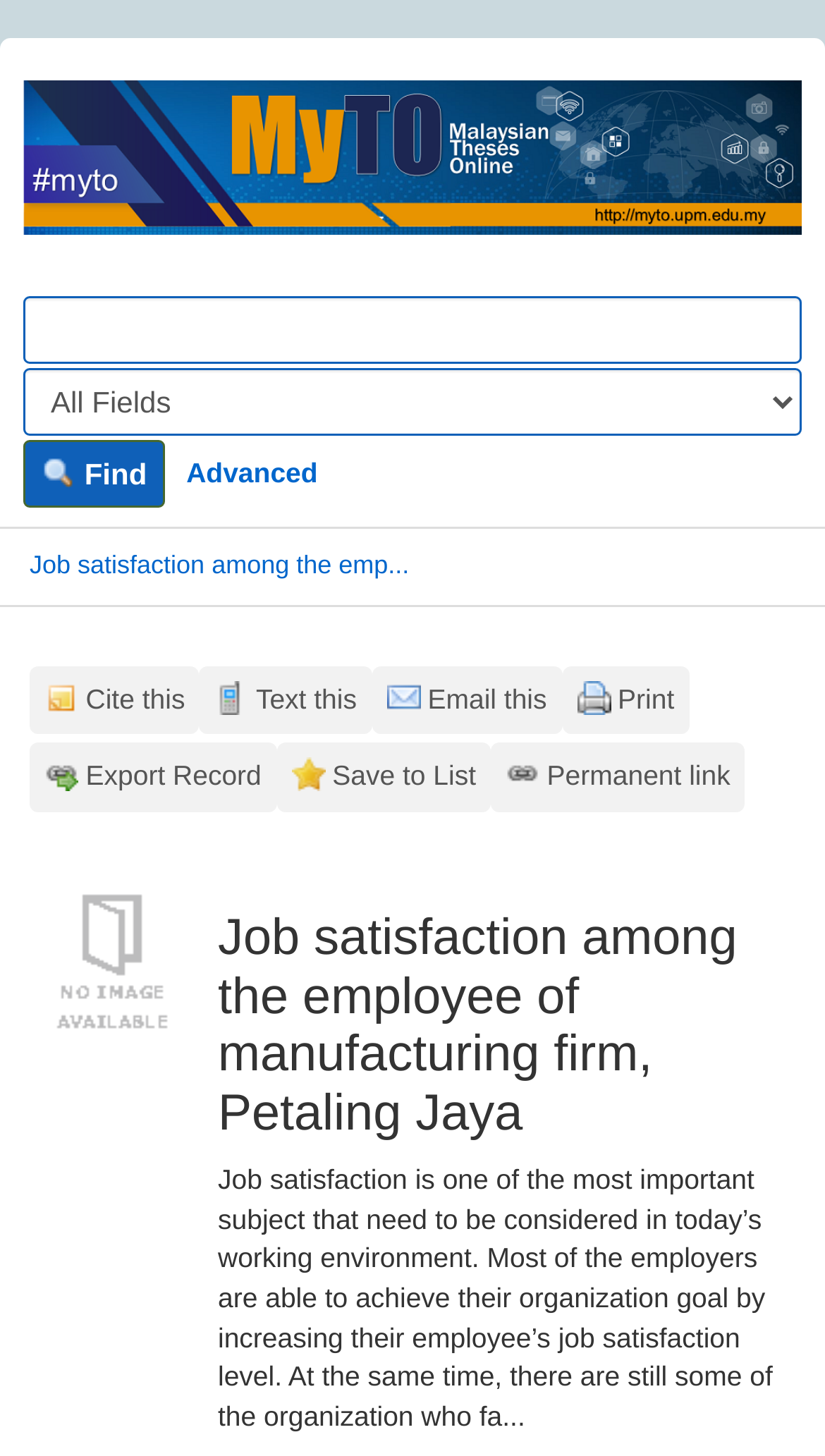Offer a detailed account of what is visible on the webpage.

The webpage is about job satisfaction among employees of a manufacturing firm in Petaling Jaya. At the top, there is a link to skip to the content. Below it, there is a logo or an image, followed by a search bar with a textbox to enter search terms, a combobox to select the search type, and a "Find" button. To the right of the search bar, there is an "Advanced" link.

Below the search bar, there is a navigation section with breadcrumbs. Underneath, there are several links and tools, including "Cite this", "Text this", "Email this", "Print", "Export Record", "Save to List", and "Permanent link". 

Further down, there is a title "Job satisfaction among the employee of manufacturing firm, Petaling Jaya" with an accompanying image. Below the title, there is a heading with the same text, followed by a paragraph of text that discusses the importance of job satisfaction in the workplace. The text explains that increasing job satisfaction can help employers achieve their organization's goals, and that some organizations still struggle with this issue.